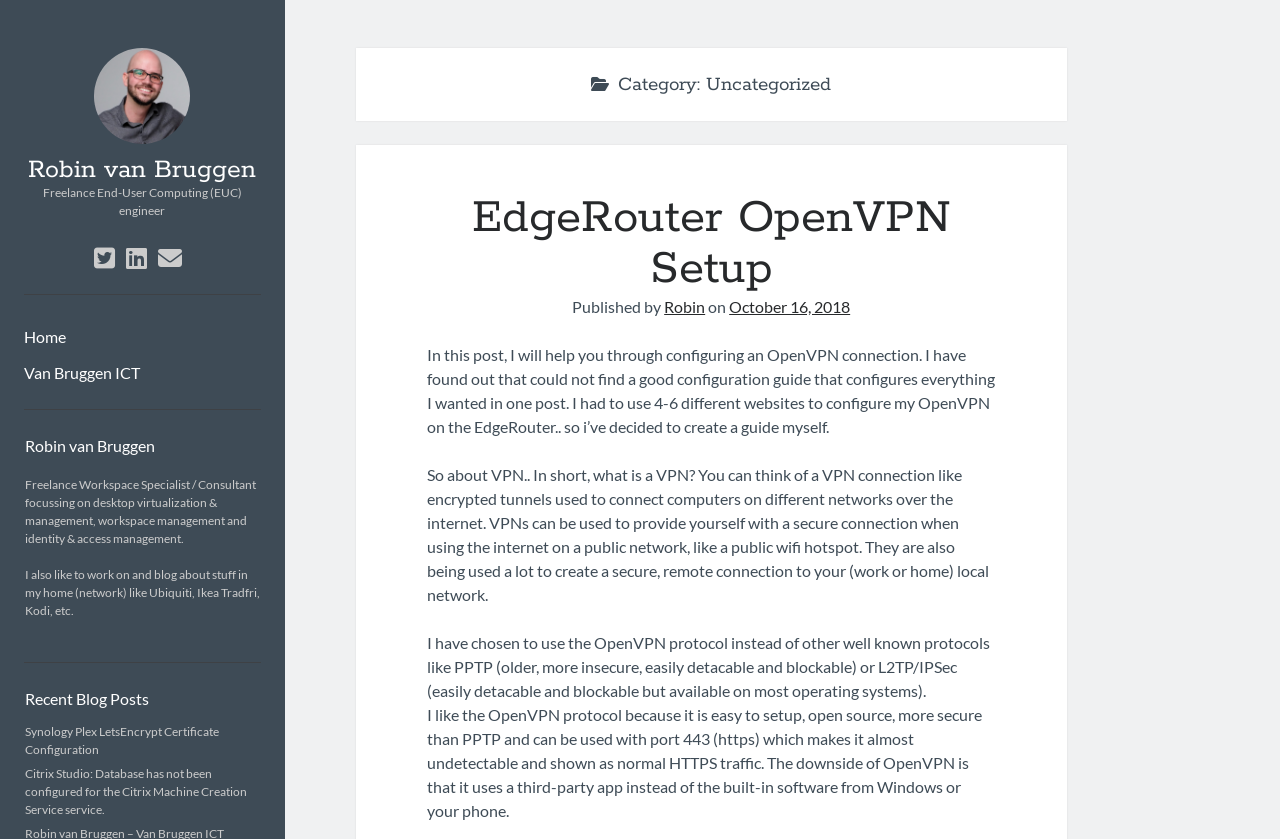Identify the bounding box coordinates of the area you need to click to perform the following instruction: "Explore the EdgeRouter OpenVPN Setup guide".

[0.368, 0.225, 0.743, 0.355]